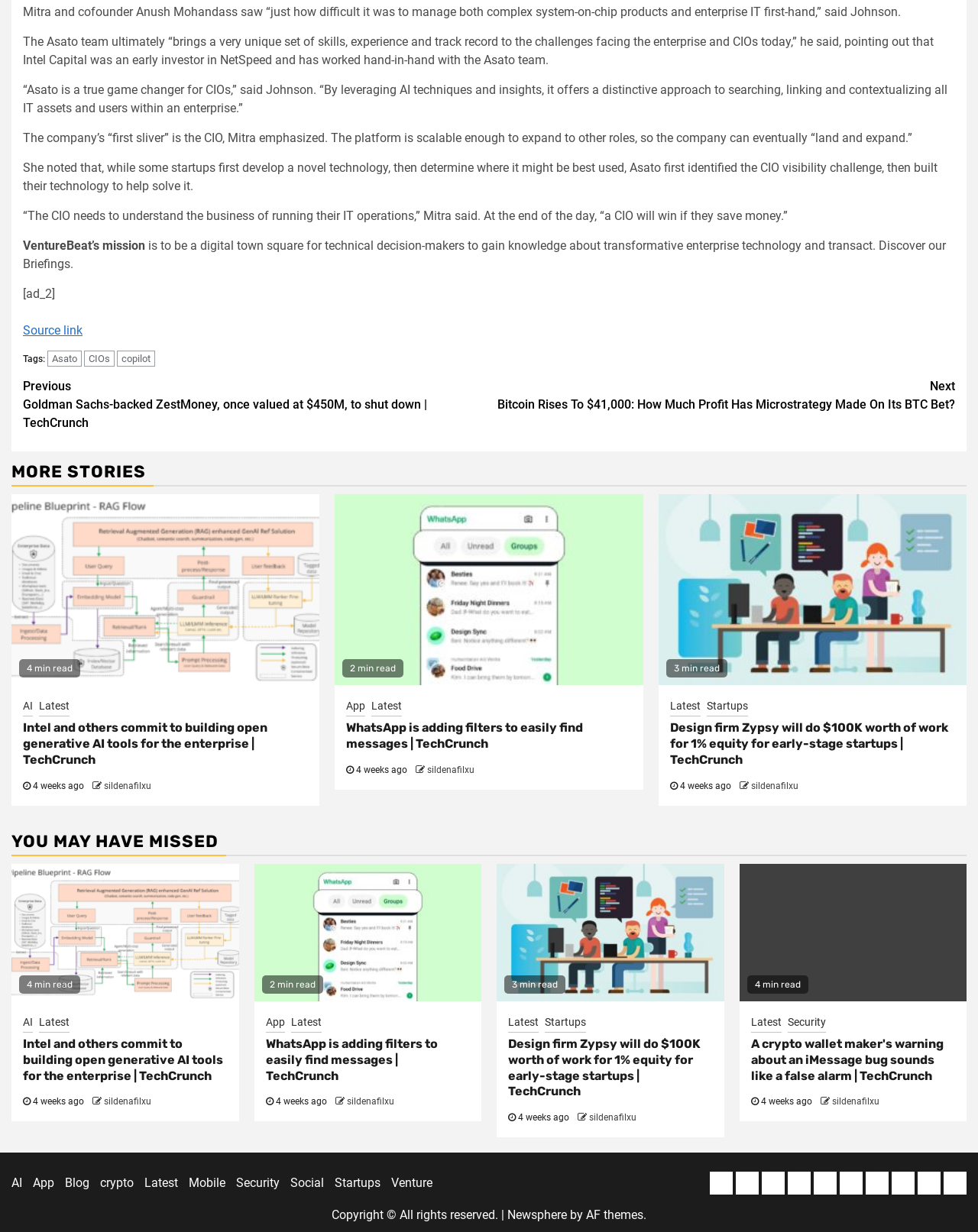Determine the bounding box for the HTML element described here: "Source link". The coordinates should be given as [left, top, right, bottom] with each number being a float between 0 and 1.

[0.023, 0.262, 0.084, 0.274]